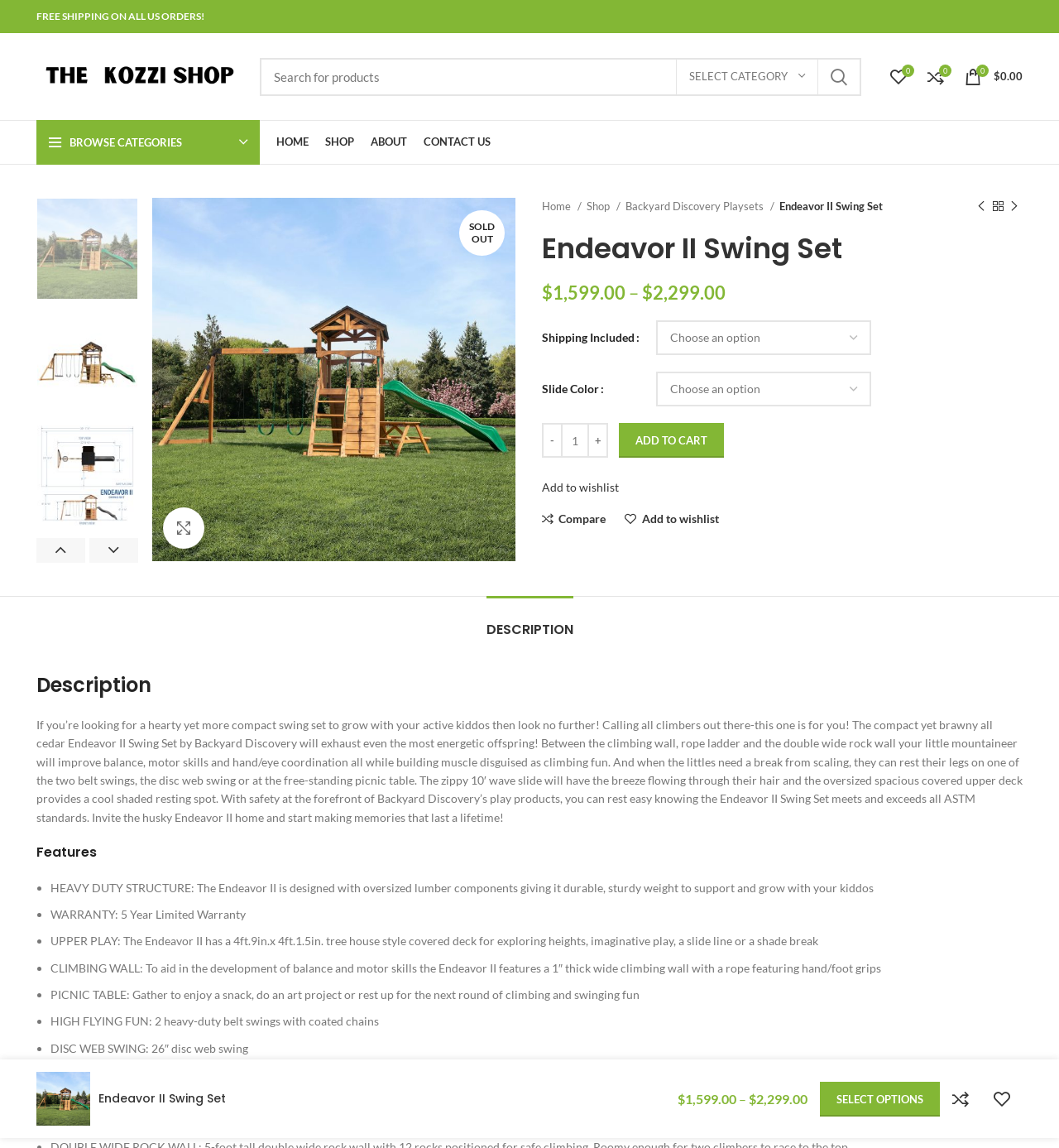Please respond to the question using a single word or phrase:
What is the material of the Endeavor II Swing Set?

All cedar